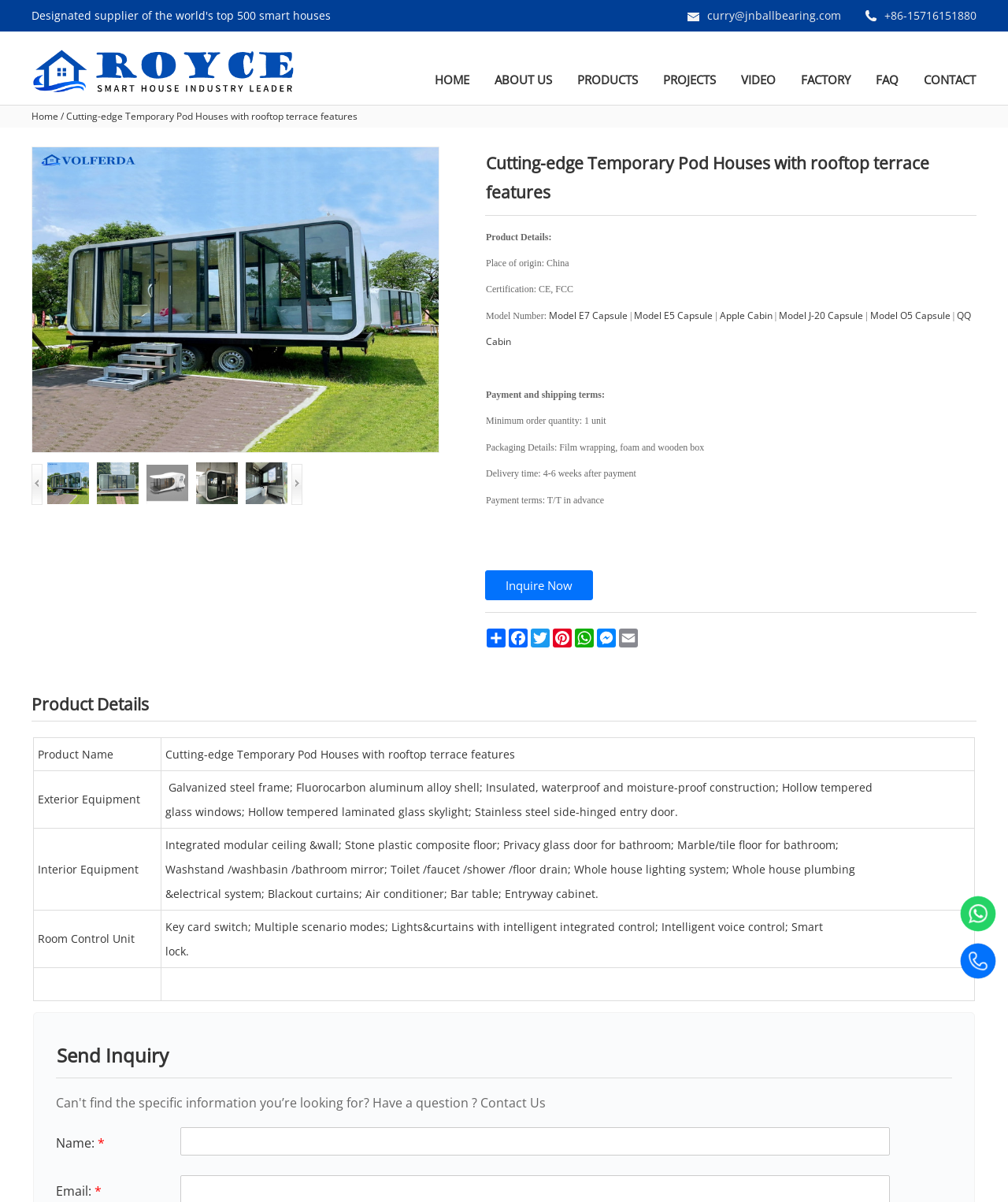Generate a comprehensive description of the contents of the webpage.

This webpage appears to be a product page for a company that sells temporary pod houses with rooftop terraces. At the top of the page, there is a navigation menu with links to various sections of the website, including "HOME", "ABOUT US", "PRODUCTS", "PROJECTS", "VIDEO", "FACTORY", "FAQ", and "CONTACT".

Below the navigation menu, there is a large image of a temporary pod house with a rooftop terrace, accompanied by a heading that reads "Cutting-edge Temporary Pod Houses with rooftop terrace features". To the left of the image, there is a column with links to various social media platforms, including Facebook, Twitter, Pinterest, WhatsApp, and Messenger.

The main content of the page is divided into several sections. The first section provides product details, including the place of origin, certification, and model number. There are also links to different models, including "Model E7 Capsule", "Model E5 Capsule", "Apple Cabin", "Model J-20 Capsule", "Model O5 Capsule", and "QQ Cabin".

The next section provides information on payment and shipping terms, including the minimum order quantity, packaging details, delivery time, and payment terms. There is also a link to "Inquire Now" and a section with social media sharing links.

Below this section, there is a table with detailed product specifications, including exterior equipment, interior equipment, and room control units. The table has several rows, each with a description of the equipment or feature.

At the bottom of the page, there is a section with a heading that reads "Send Inquiry". This section has a form with fields for name, email, and a message, as well as a link to WhatsApp and a phone number. There is also a link to "Share" and a section with social media links.